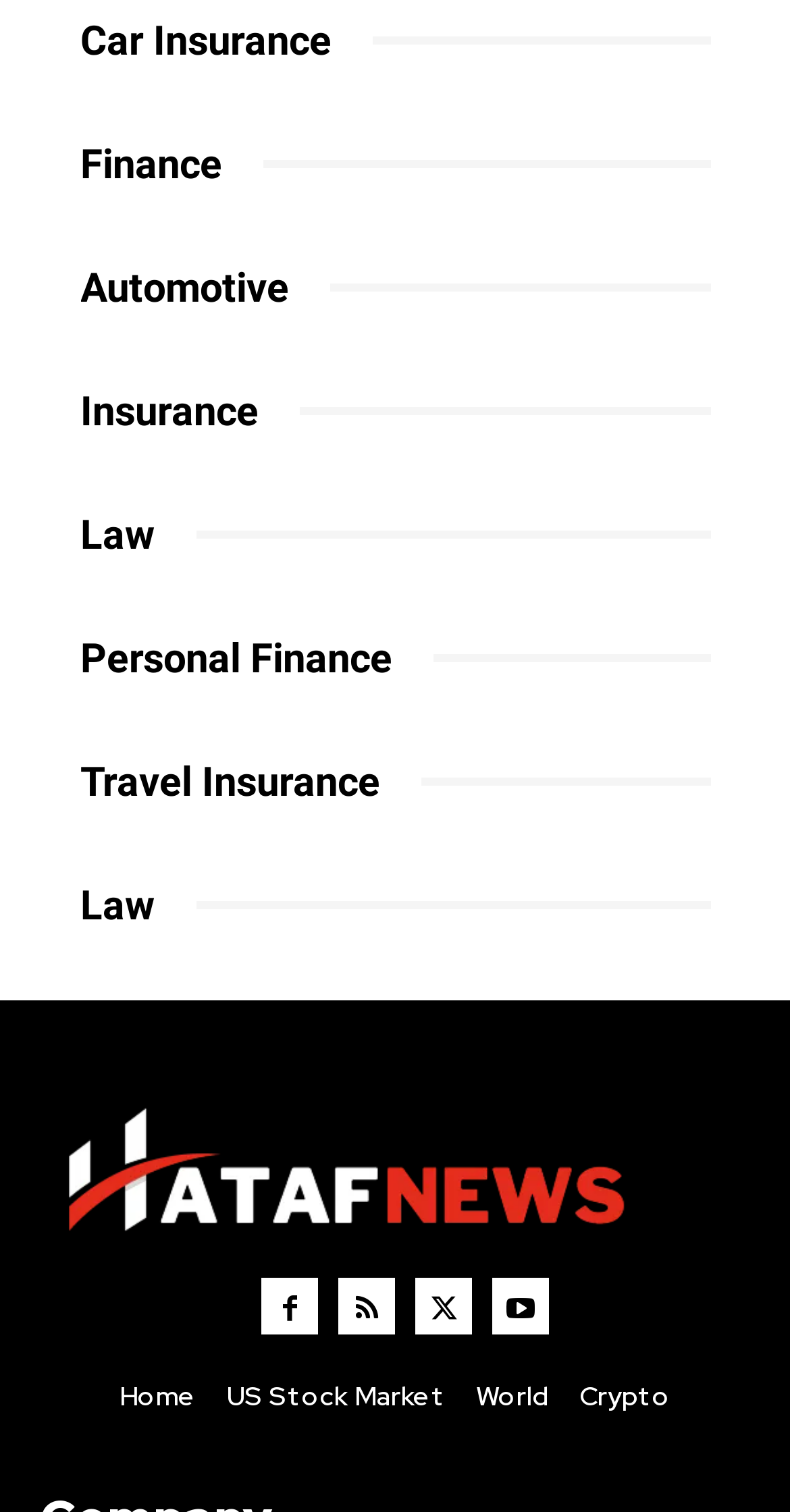Bounding box coordinates should be provided in the format (top-left x, top-left y, bottom-right x, bottom-right y) with all values between 0 and 1. Identify the bounding box for this UI element: US Stock Market

[0.287, 0.911, 0.564, 0.939]